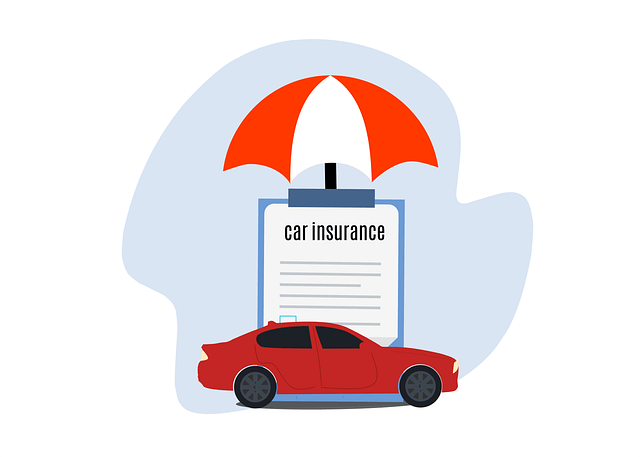Answer this question in one word or a short phrase: What does the umbrella symbolize?

Protection and coverage